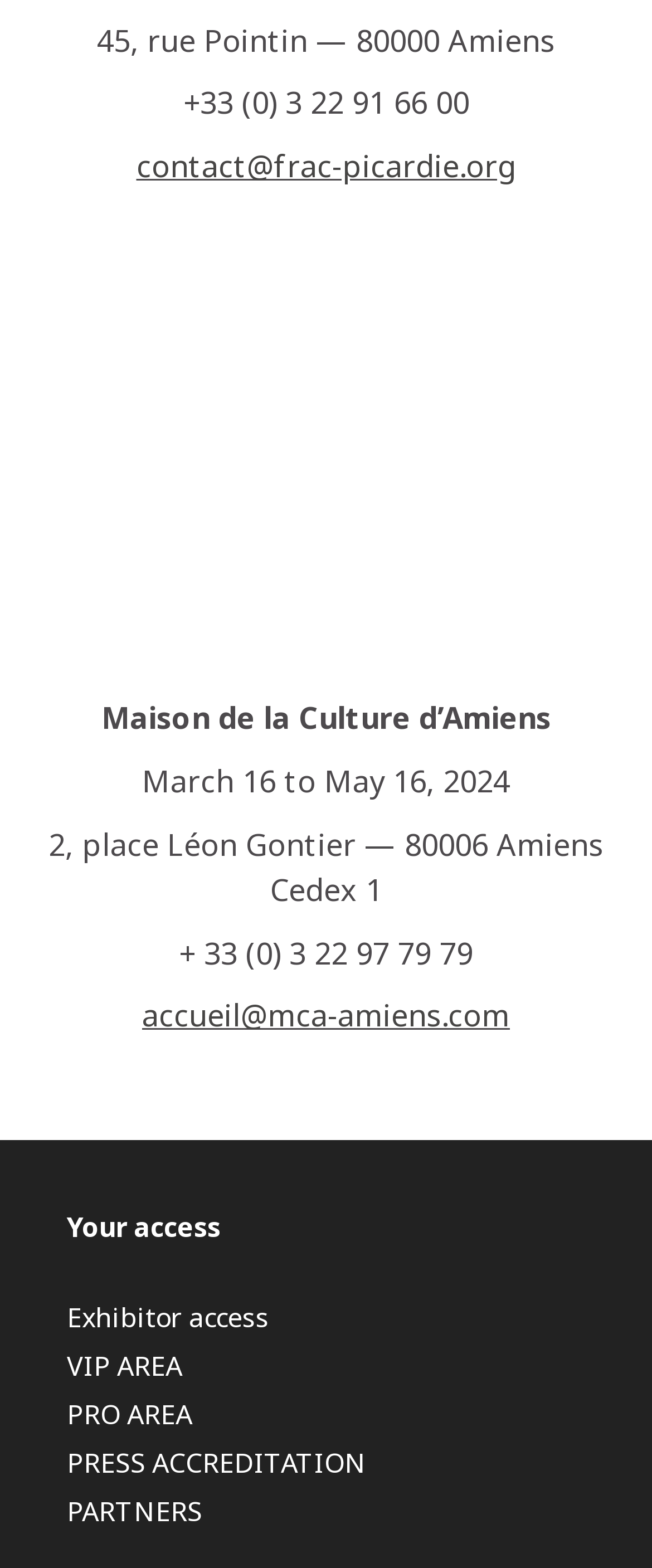Please determine the bounding box coordinates of the clickable area required to carry out the following instruction: "access the VIP area". The coordinates must be four float numbers between 0 and 1, represented as [left, top, right, bottom].

[0.103, 0.86, 0.279, 0.883]